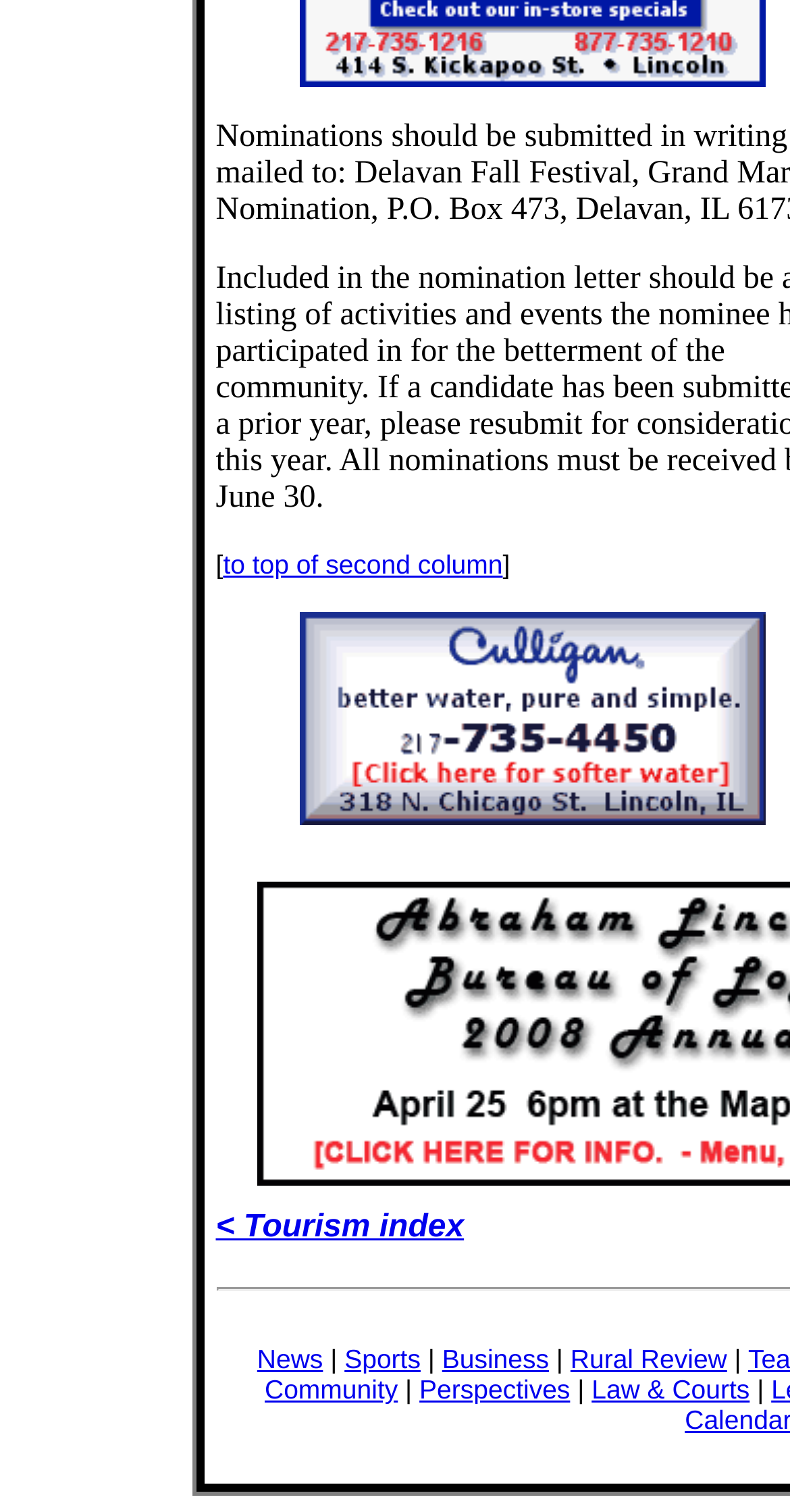Specify the bounding box coordinates of the region I need to click to perform the following instruction: "go to top of second column". The coordinates must be four float numbers in the range of 0 to 1, i.e., [left, top, right, bottom].

[0.282, 0.363, 0.636, 0.383]